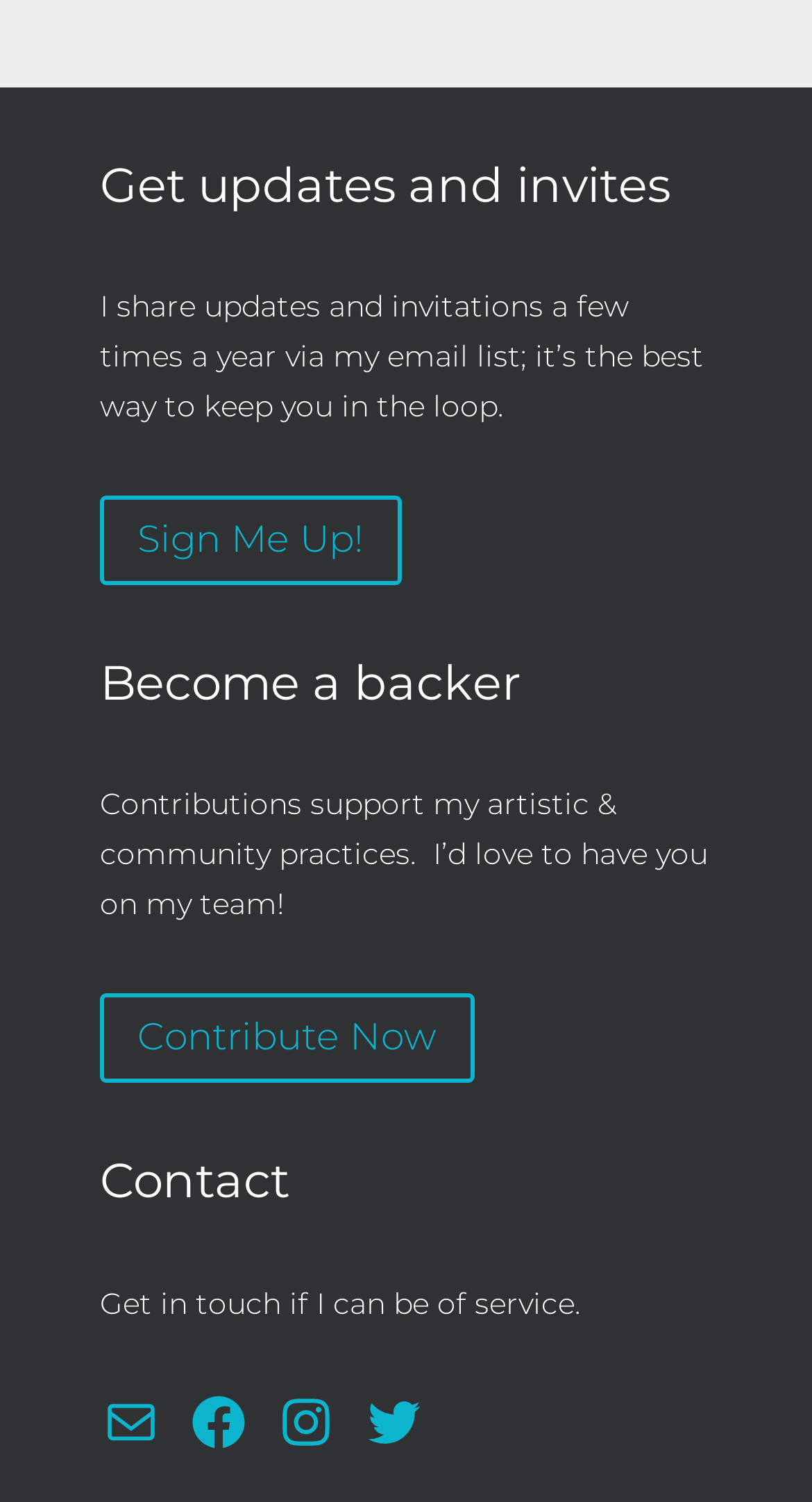Utilize the details in the image to give a detailed response to the question: How often does the author send updates?

The static text 'I share updates and invitations a few times a year via my email list; it’s the best way to keep you in the loop.' indicates that the author sends updates a few times a year.